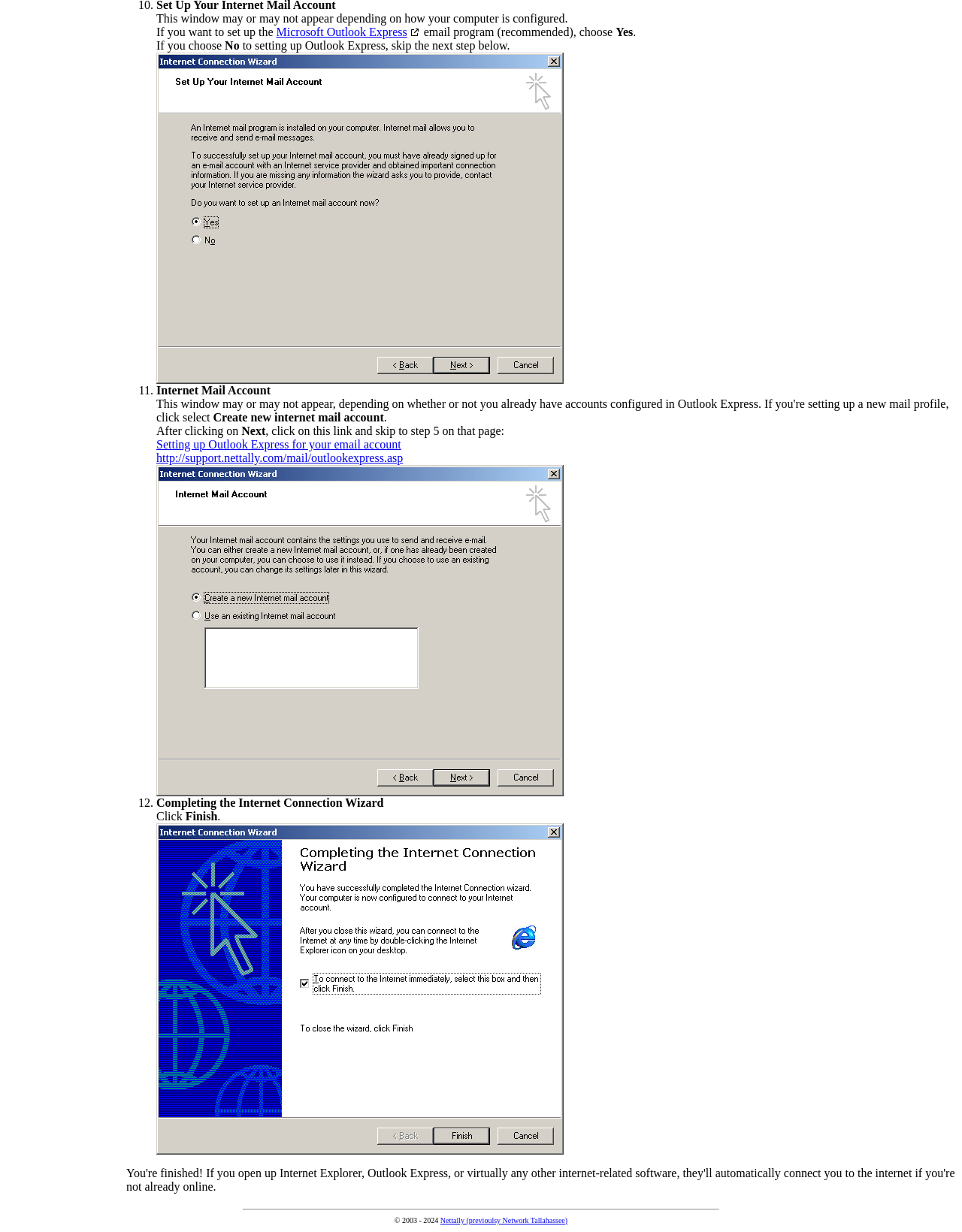How many steps are involved in the Internet Connection Wizard?
Using the image as a reference, give a one-word or short phrase answer.

At least 12